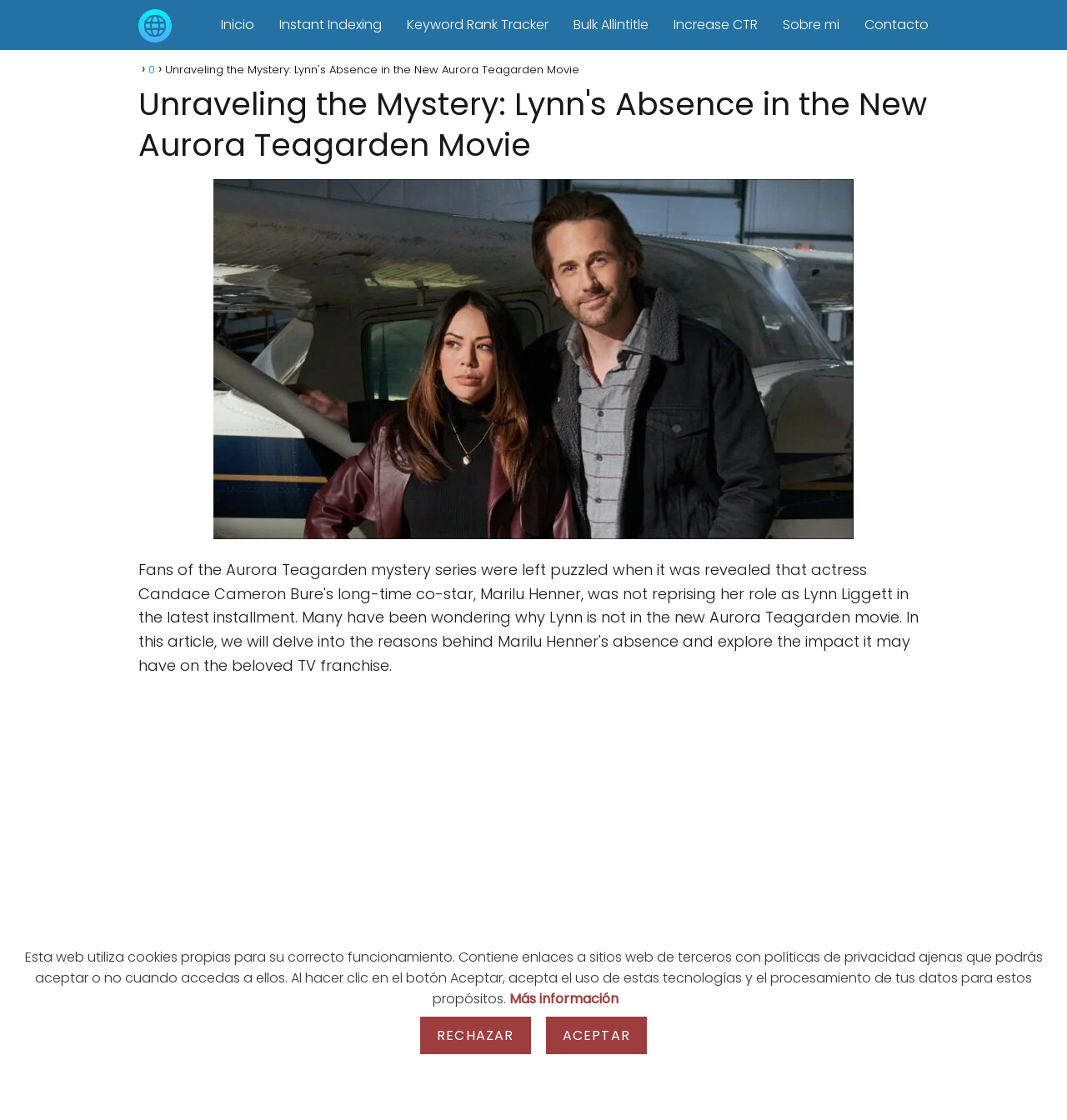Please find and generate the text of the main heading on the webpage.

Unraveling the Mystery: Lynn's Absence in the New Aurora Teagarden Movie